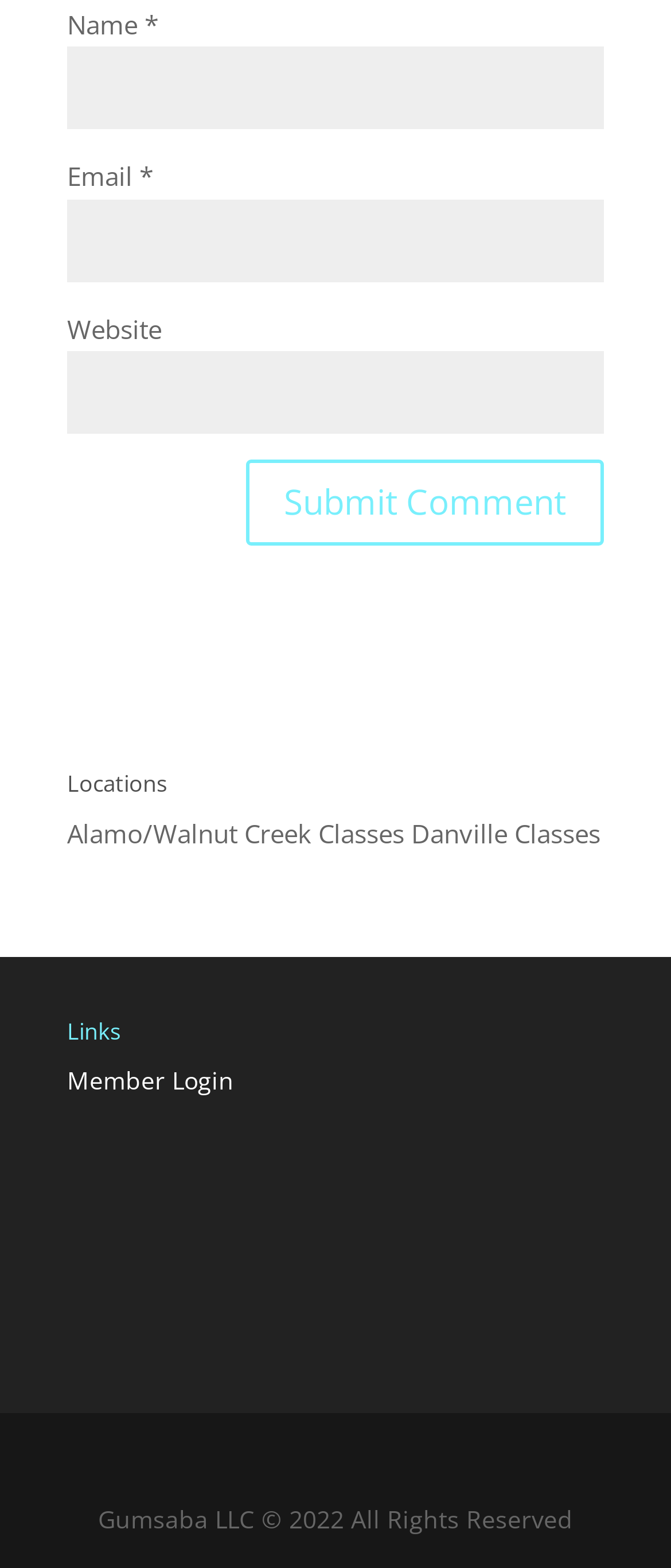What is the function of the button 'Submit Comment'?
Answer briefly with a single word or phrase based on the image.

Submit comment